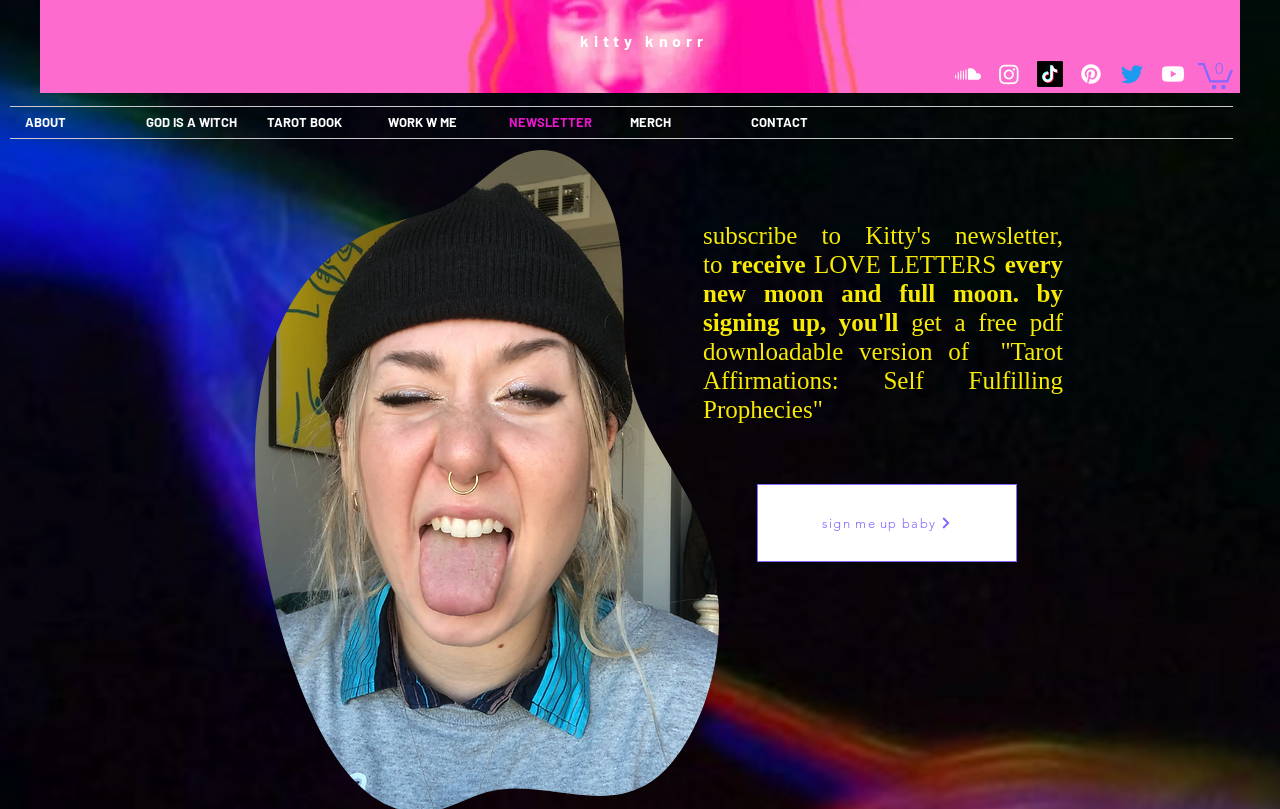Please find the bounding box coordinates of the element that you should click to achieve the following instruction: "Check the Cart". The coordinates should be presented as four float numbers between 0 and 1: [left, top, right, bottom].

[0.936, 0.074, 0.963, 0.111]